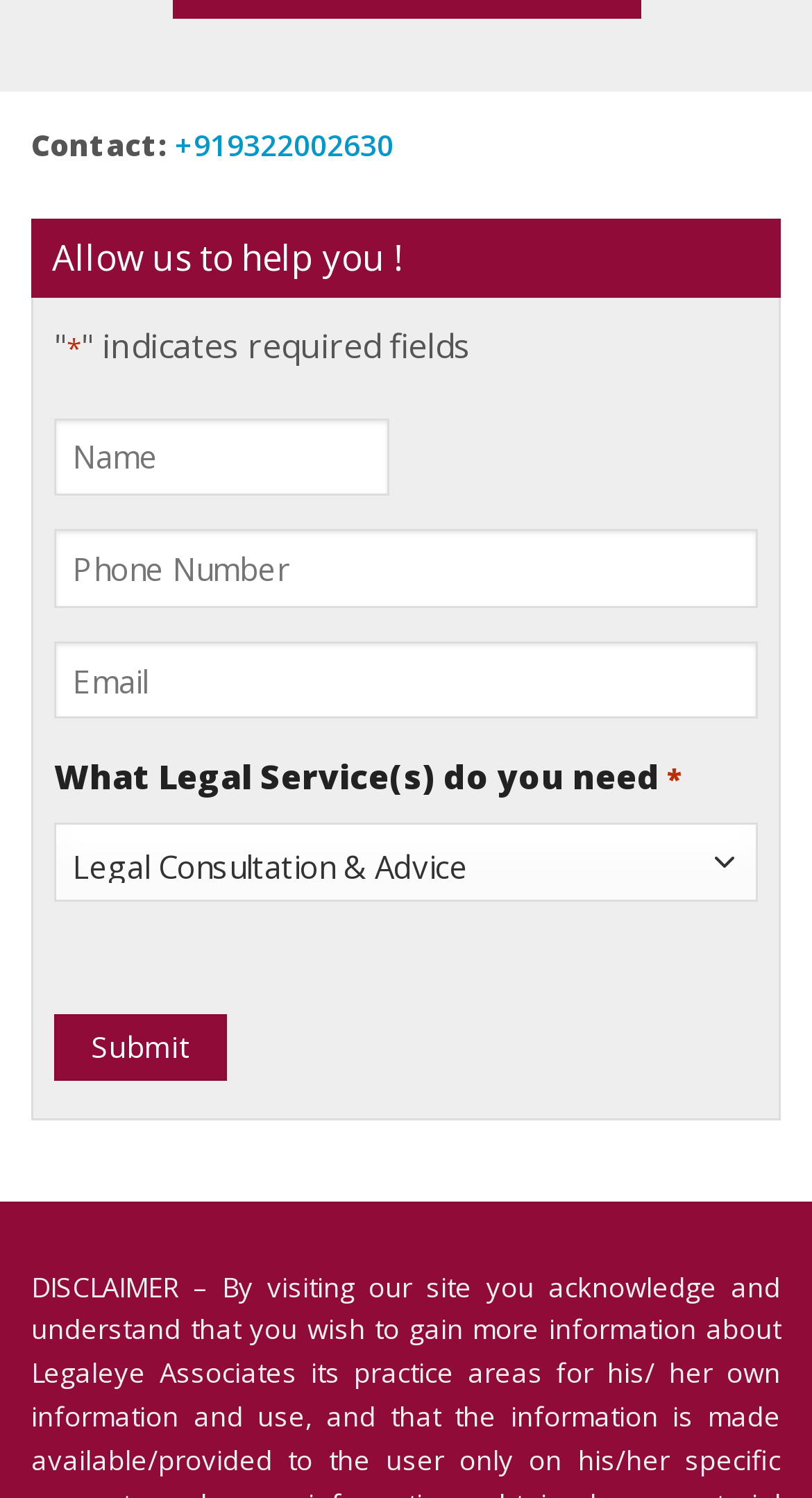Using the webpage screenshot, locate the HTML element that fits the following description and provide its bounding box: "name="input_17" placeholder="Phone Number"".

[0.067, 0.353, 0.933, 0.406]